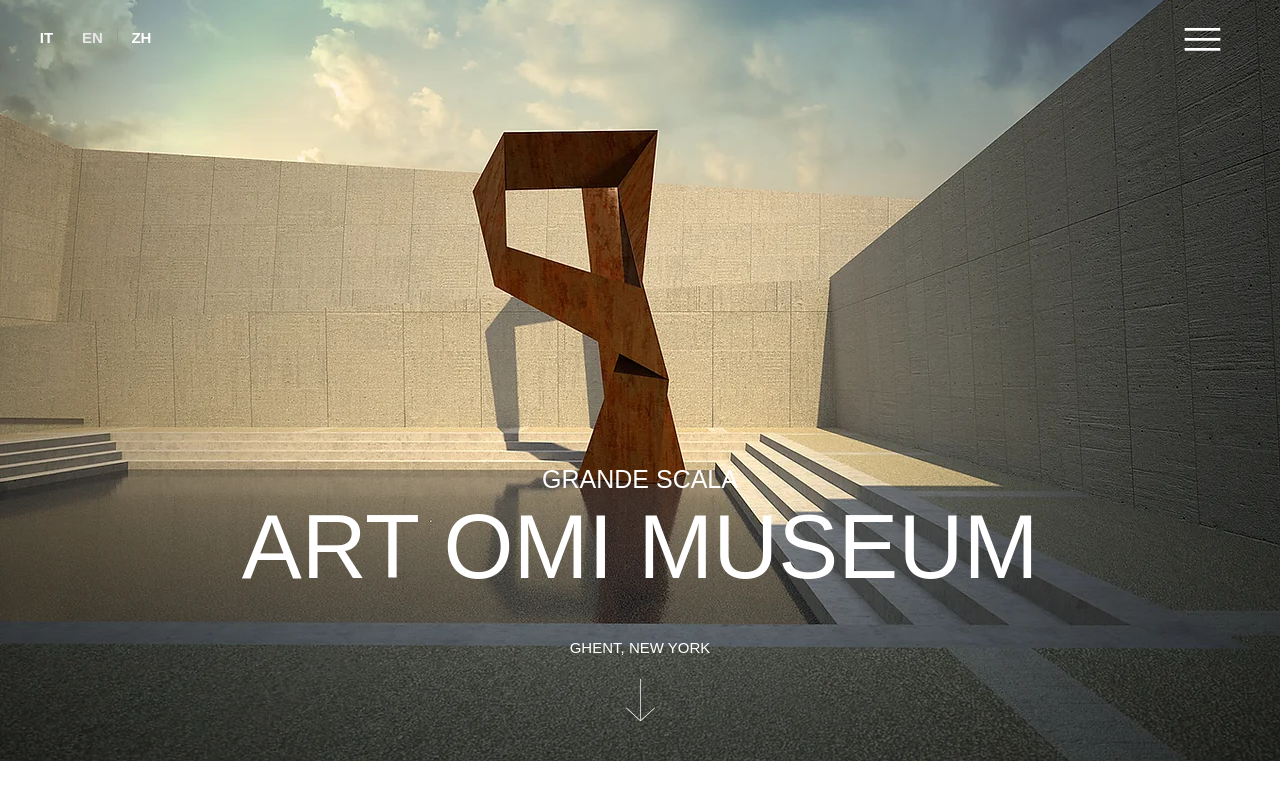Is the video currently playing?
Carefully analyze the image and provide a thorough answer to the question.

I checked the button element with the text 'Play video' and found that its 'pressed' attribute is set to true, indicating that the video is currently playing.